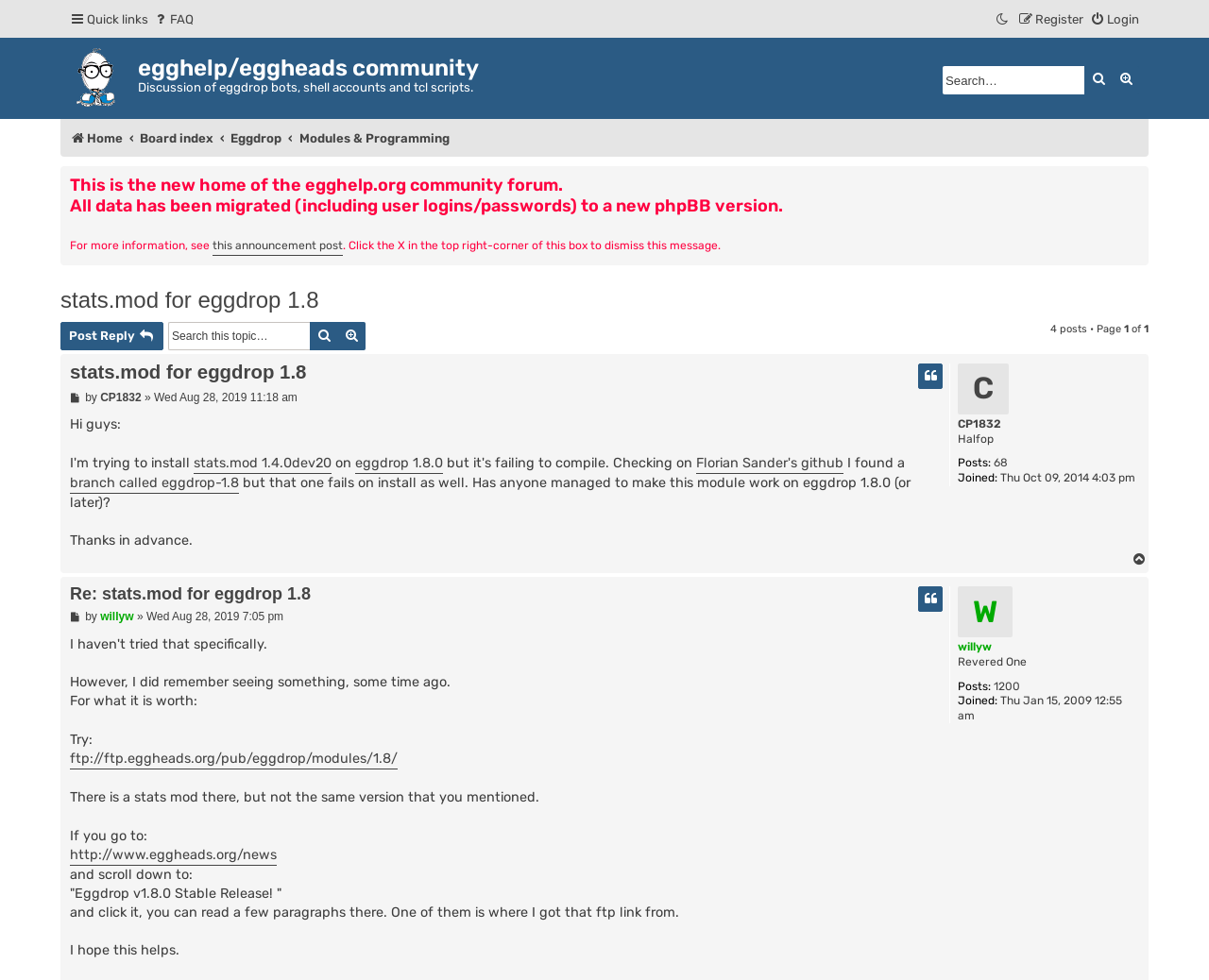Give a short answer to this question using one word or a phrase:
What is the name of the community?

egghelp/eggheads community